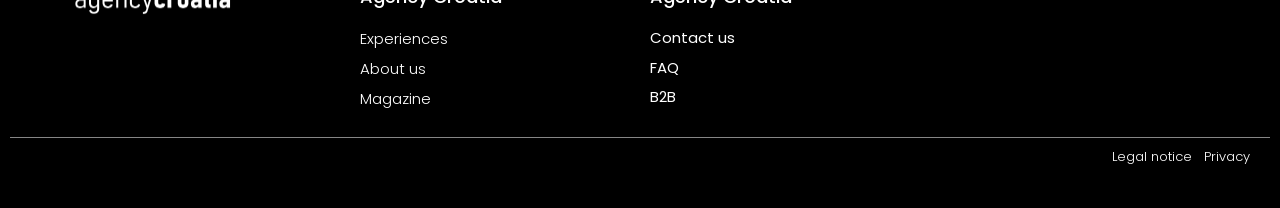Pinpoint the bounding box coordinates of the element to be clicked to execute the instruction: "Contact us".

[0.508, 0.131, 0.574, 0.232]